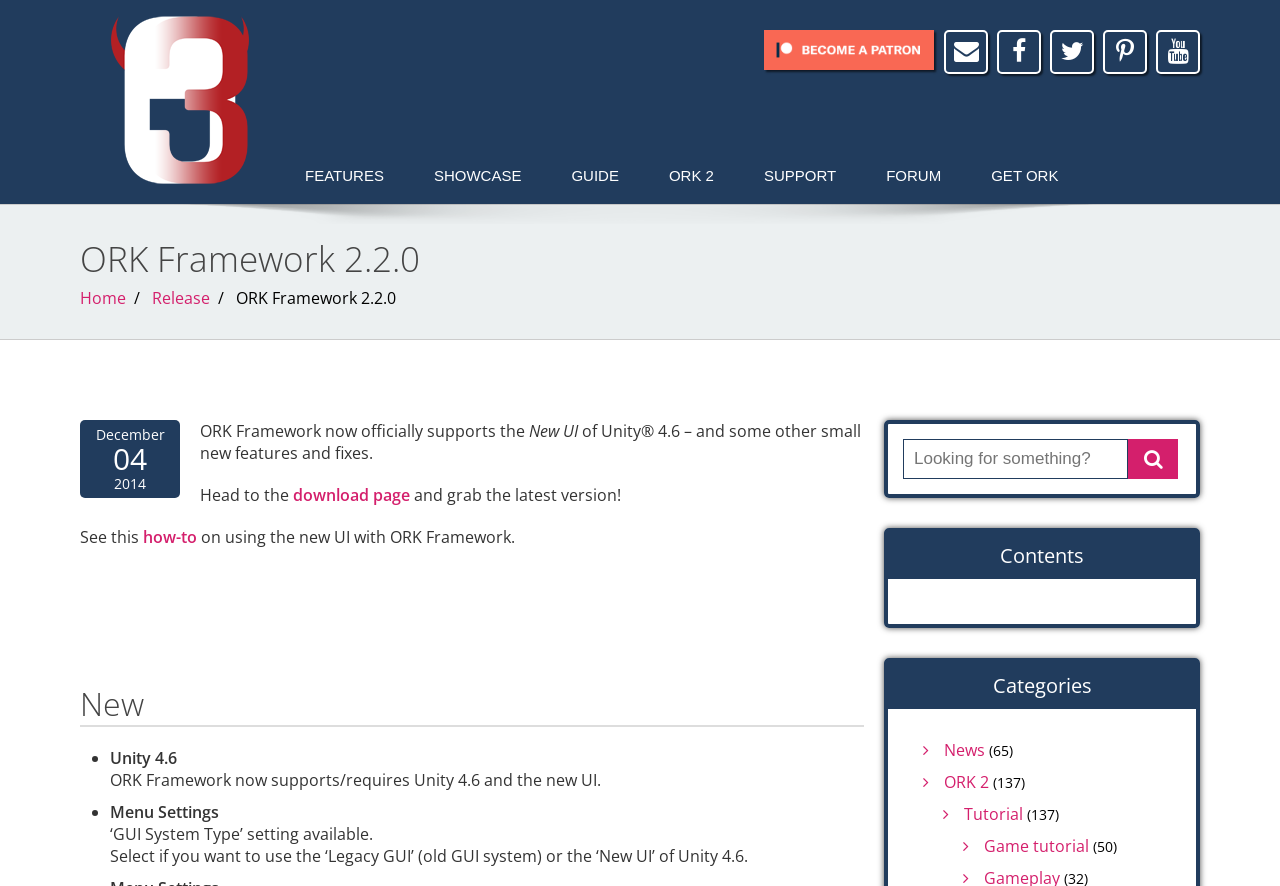Locate the bounding box of the UI element based on this description: "name="s" placeholder="Looking for something?"". Provide four float numbers between 0 and 1 as [left, top, right, bottom].

[0.705, 0.495, 0.881, 0.541]